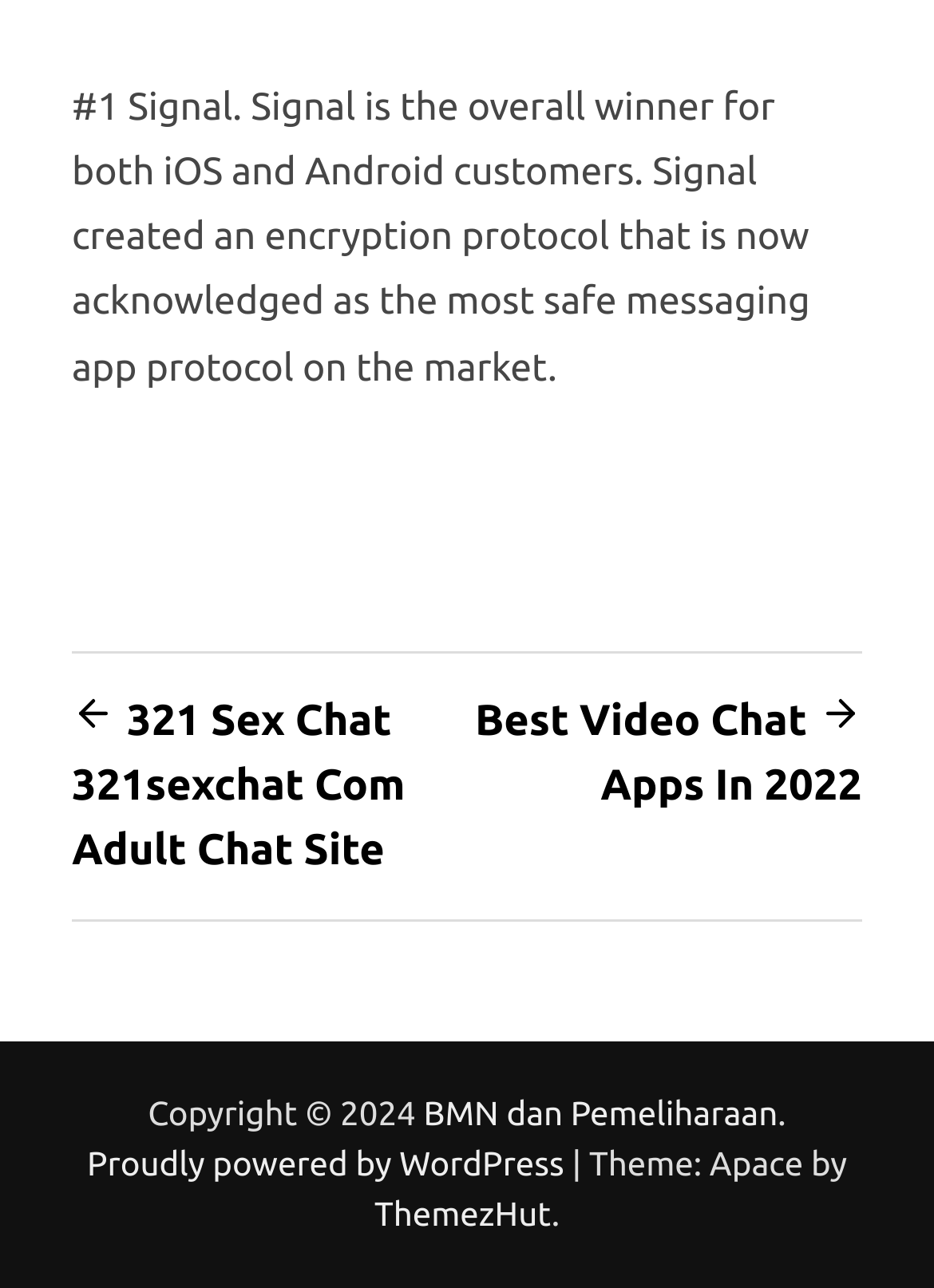Provide a brief response to the question using a single word or phrase: 
What is the year of copyright?

2024